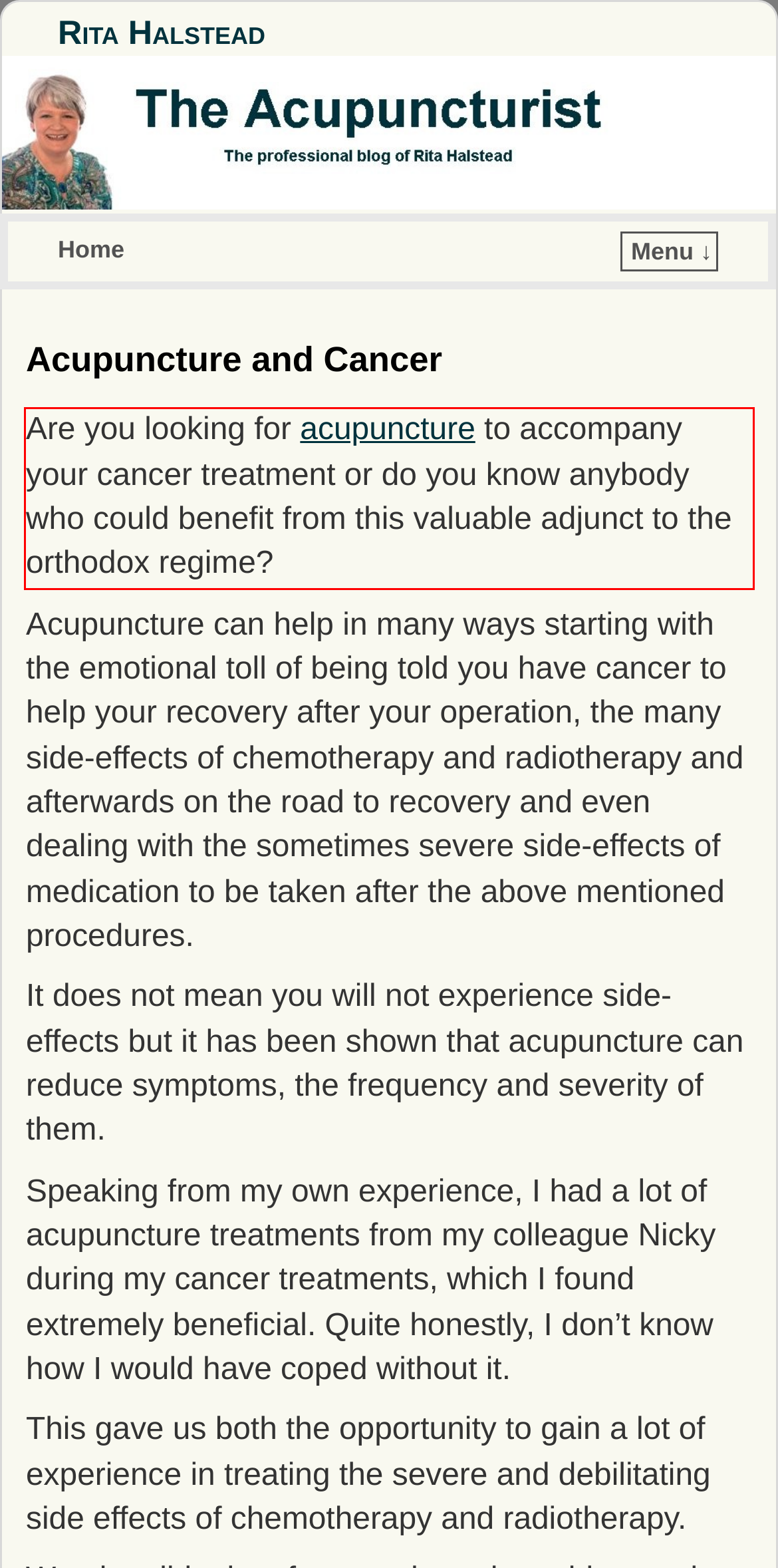Please examine the webpage screenshot containing a red bounding box and use OCR to recognize and output the text inside the red bounding box.

Are you looking for acupuncture to accompany your cancer treatment or do you know anybody who could benefit from this valuable adjunct to the orthodox regime?